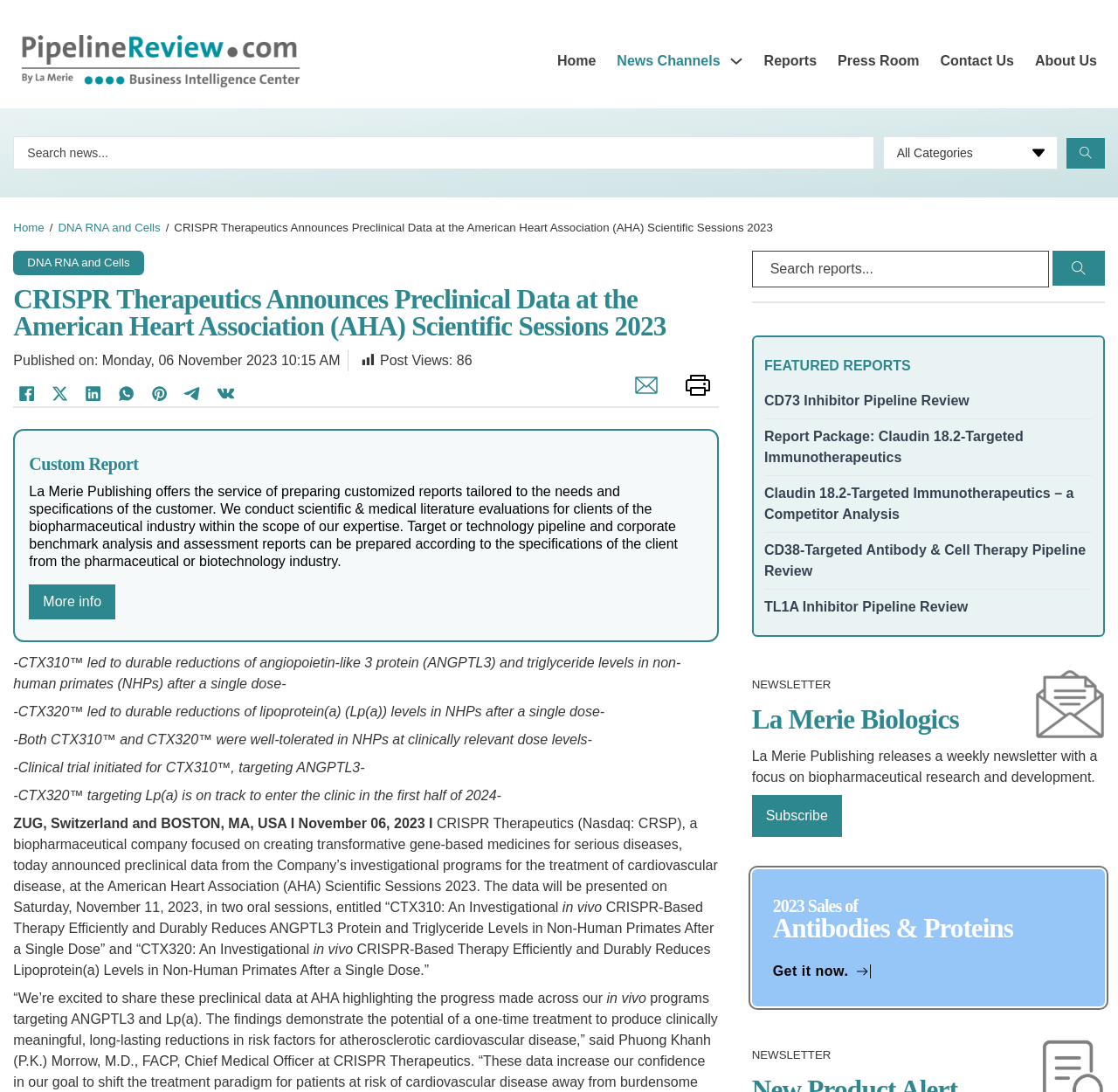What is the name of the company?
Provide a well-explained and detailed answer to the question.

The name of the company can be found in the breadcrumb navigation section, where it is mentioned as 'CRISPR Therapeutics Announces Preclinical Data at the American Heart Association (AHA) Scientific Sessions 2023'.